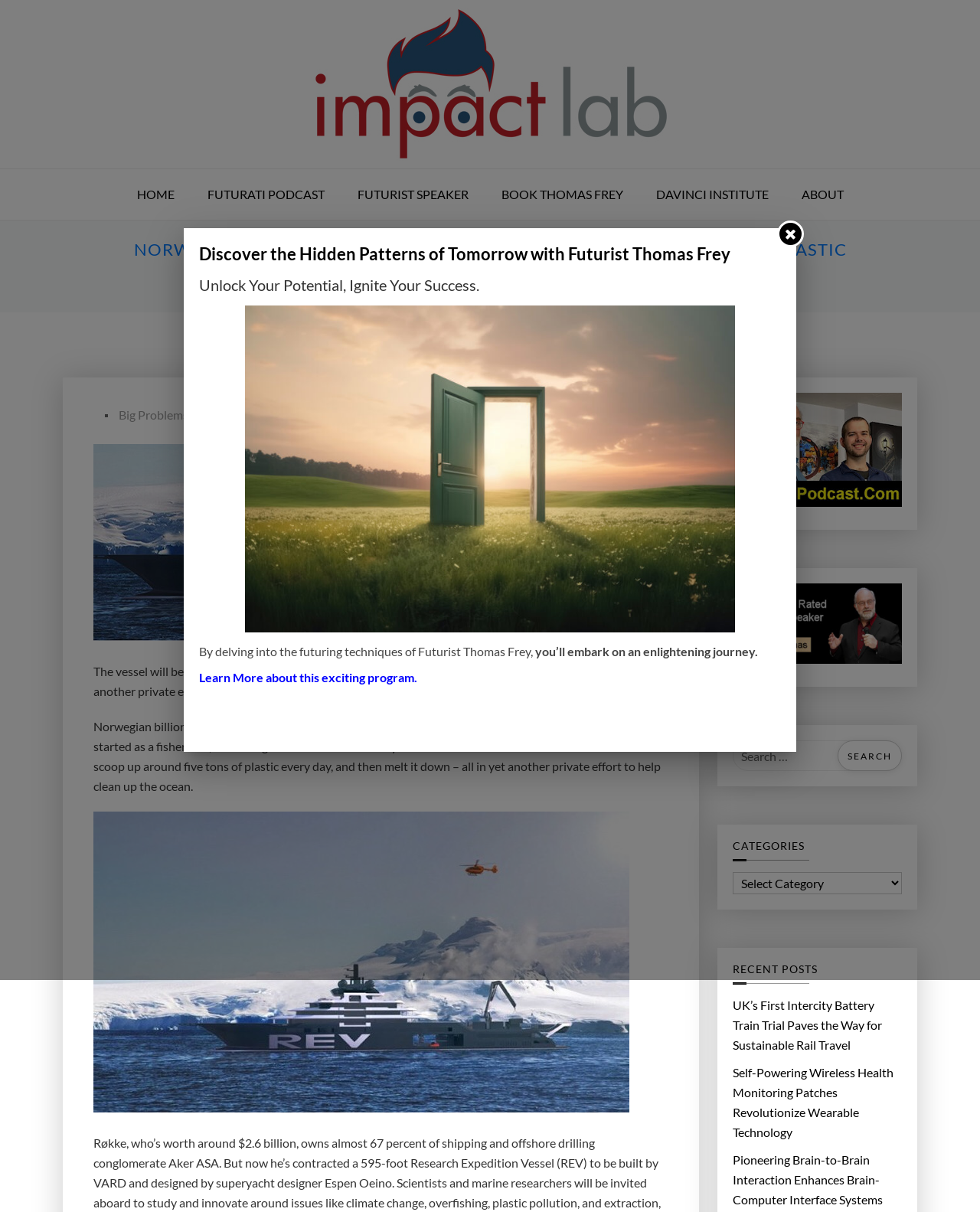Refer to the image and offer a detailed explanation in response to the question: What is the function of the search box?

I inferred the answer by looking at the search box element and its associated text 'Search for:', which suggests that the user can input keywords to search for relevant content on the webpage.